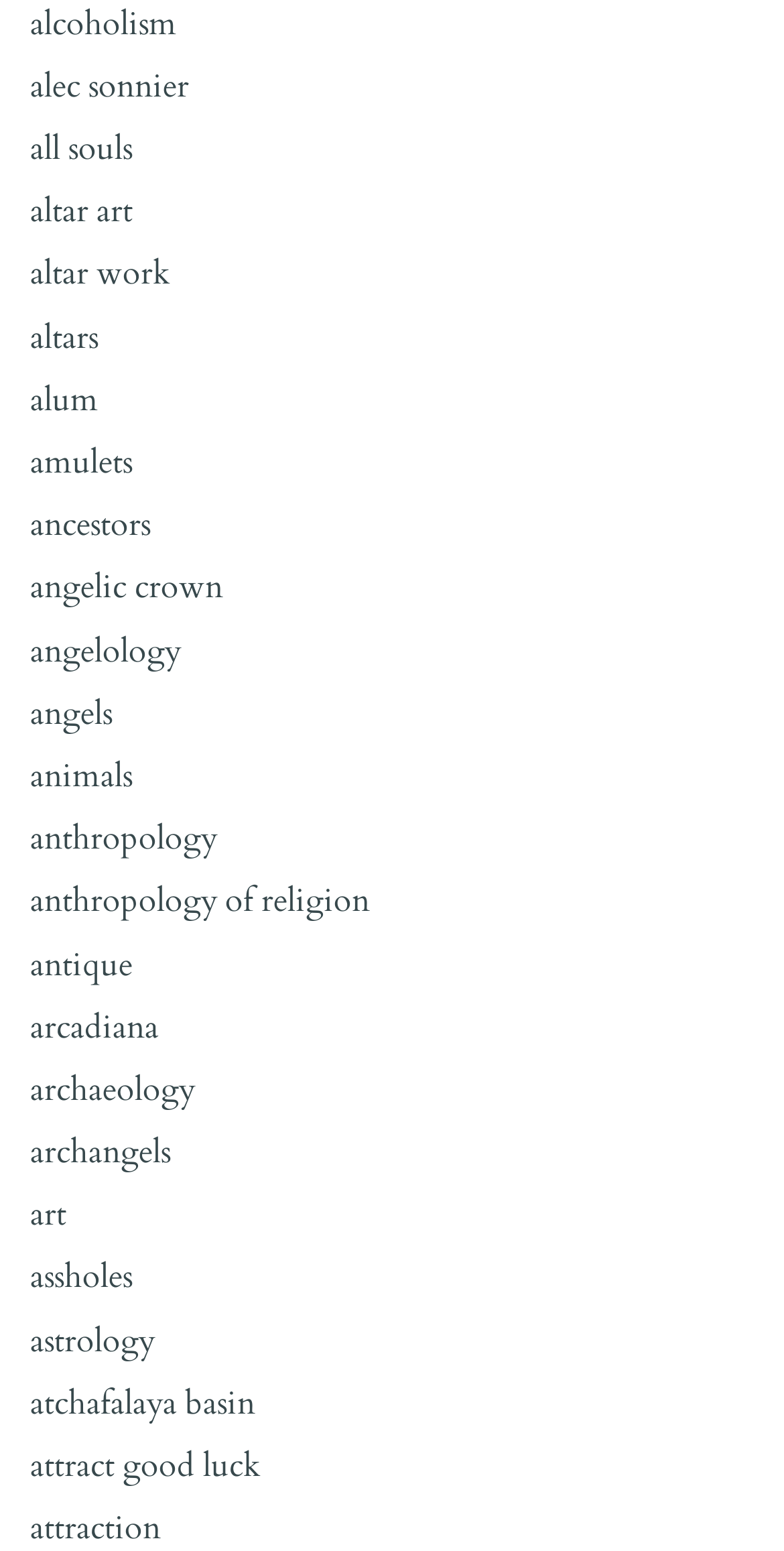Please determine the bounding box coordinates, formatted as (top-left x, top-left y, bottom-right x, bottom-right y), with all values as floating point numbers between 0 and 1. Identify the bounding box of the region described as: anthropology of religion

[0.038, 0.567, 0.472, 0.595]